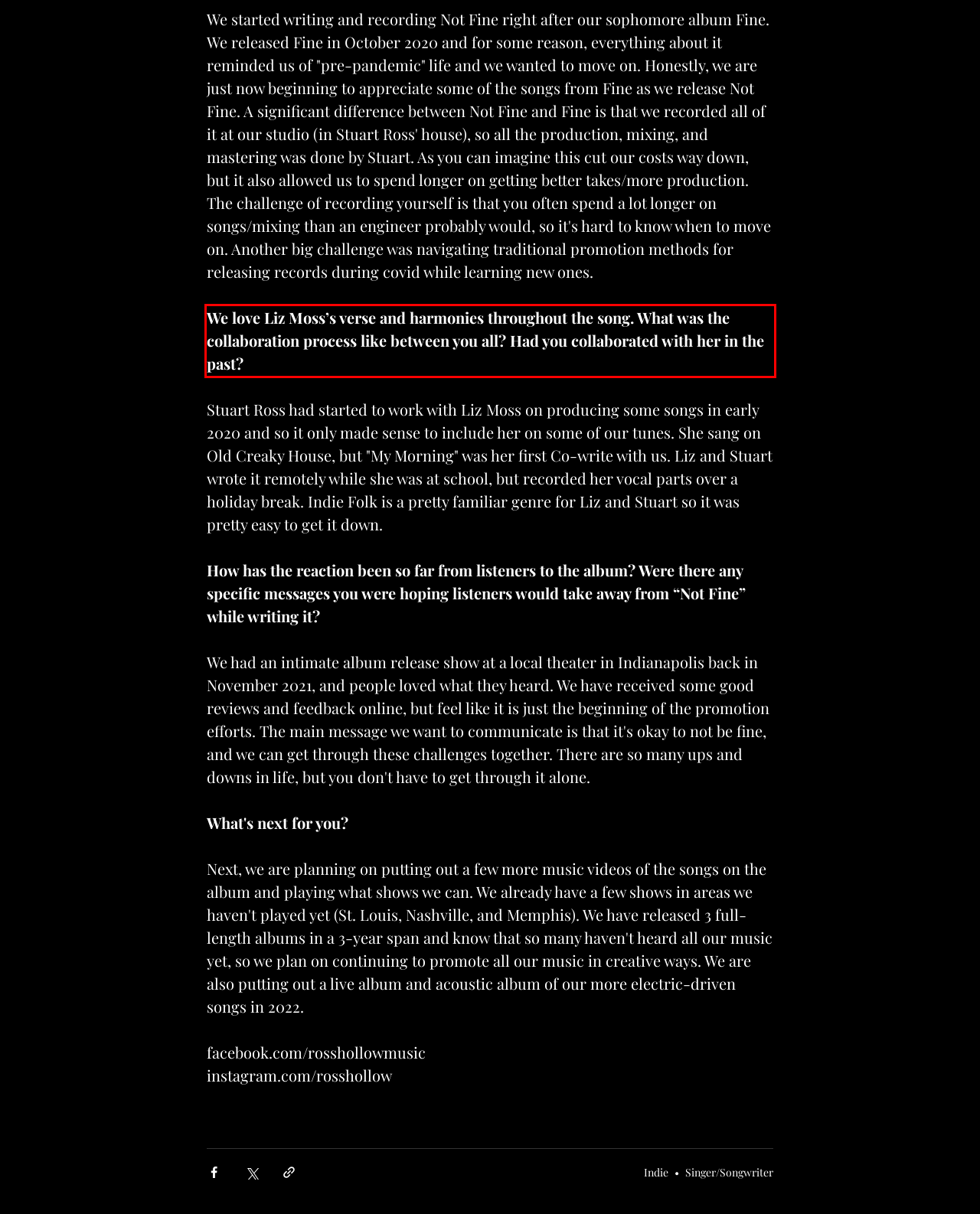With the given screenshot of a webpage, locate the red rectangle bounding box and extract the text content using OCR.

We love Liz Moss’s verse and harmonies throughout the song. What was the collaboration process like between you all? Had you collaborated with her in the past?